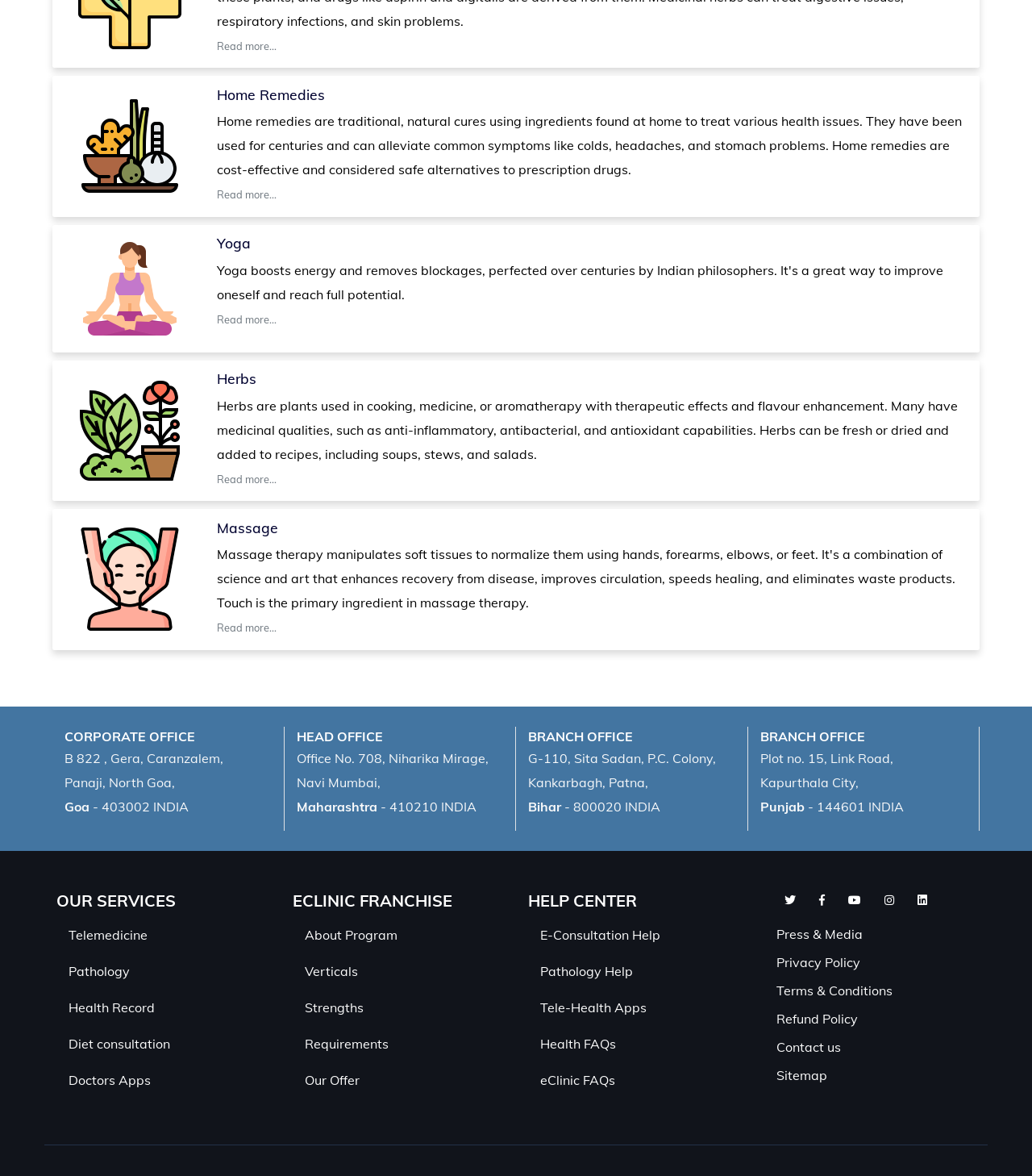Determine the bounding box coordinates of the element that should be clicked to execute the following command: "Read more about Yoga".

[0.21, 0.266, 0.268, 0.277]